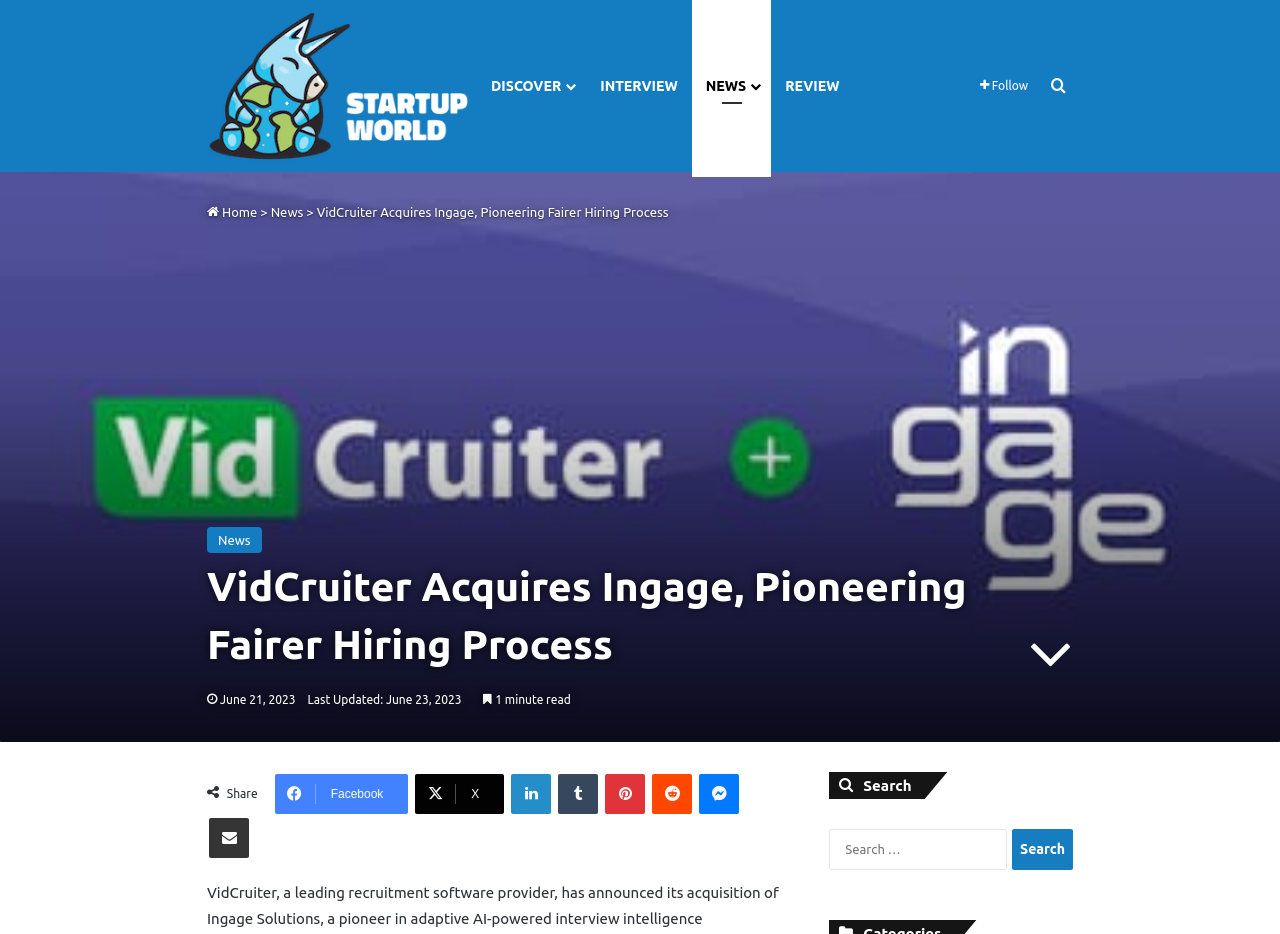What is the name of the company acquiring Ingage?
Using the information presented in the image, please offer a detailed response to the question.

Based on the webpage, the company acquiring Ingage is VidCruiter, which is mentioned in the heading 'VidCruiter Acquires Ingage, Pioneering Fairer Hiring Process'.